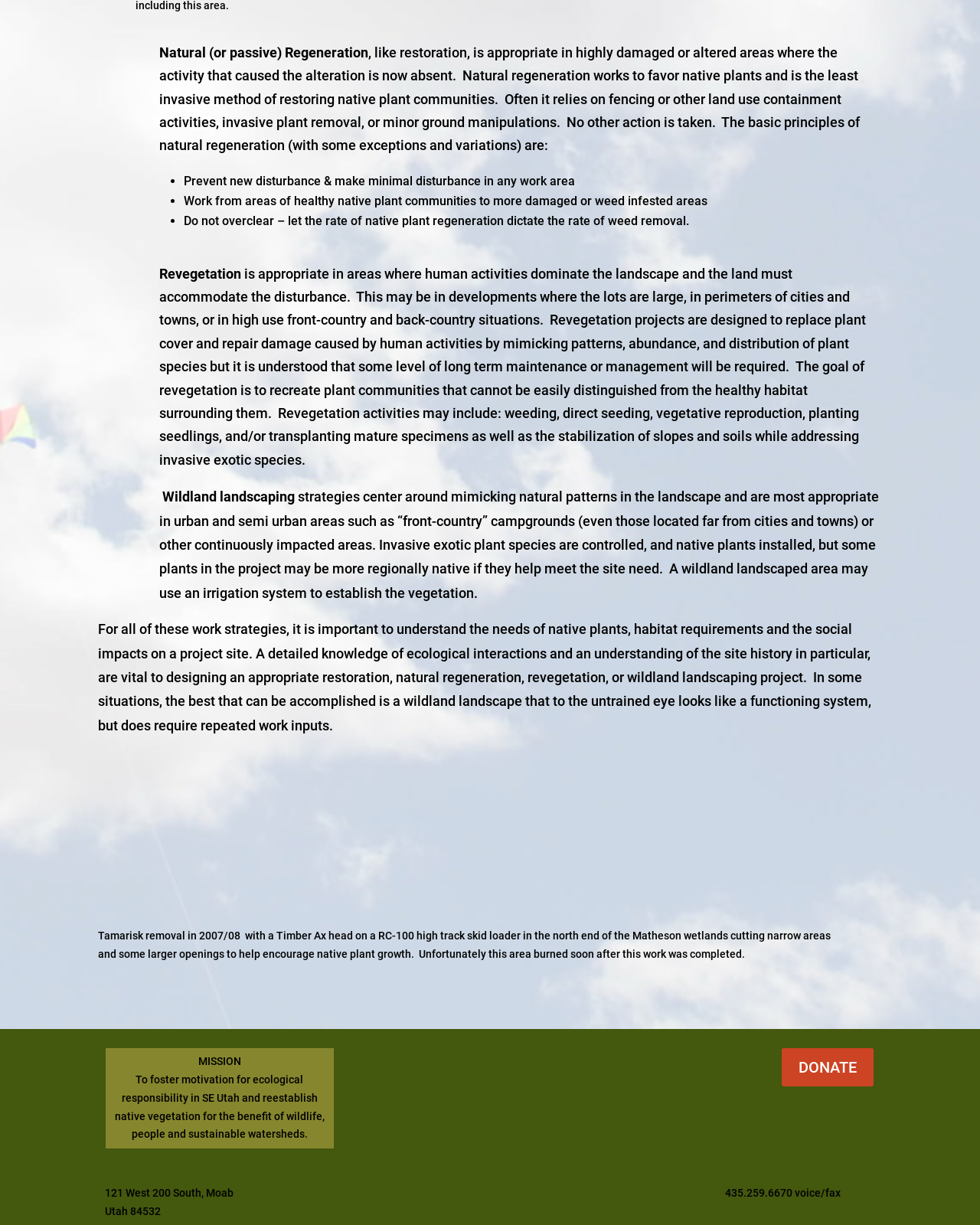Use a single word or phrase to answer the question:
What is the importance of understanding native plants?

Vital to designing restoration projects